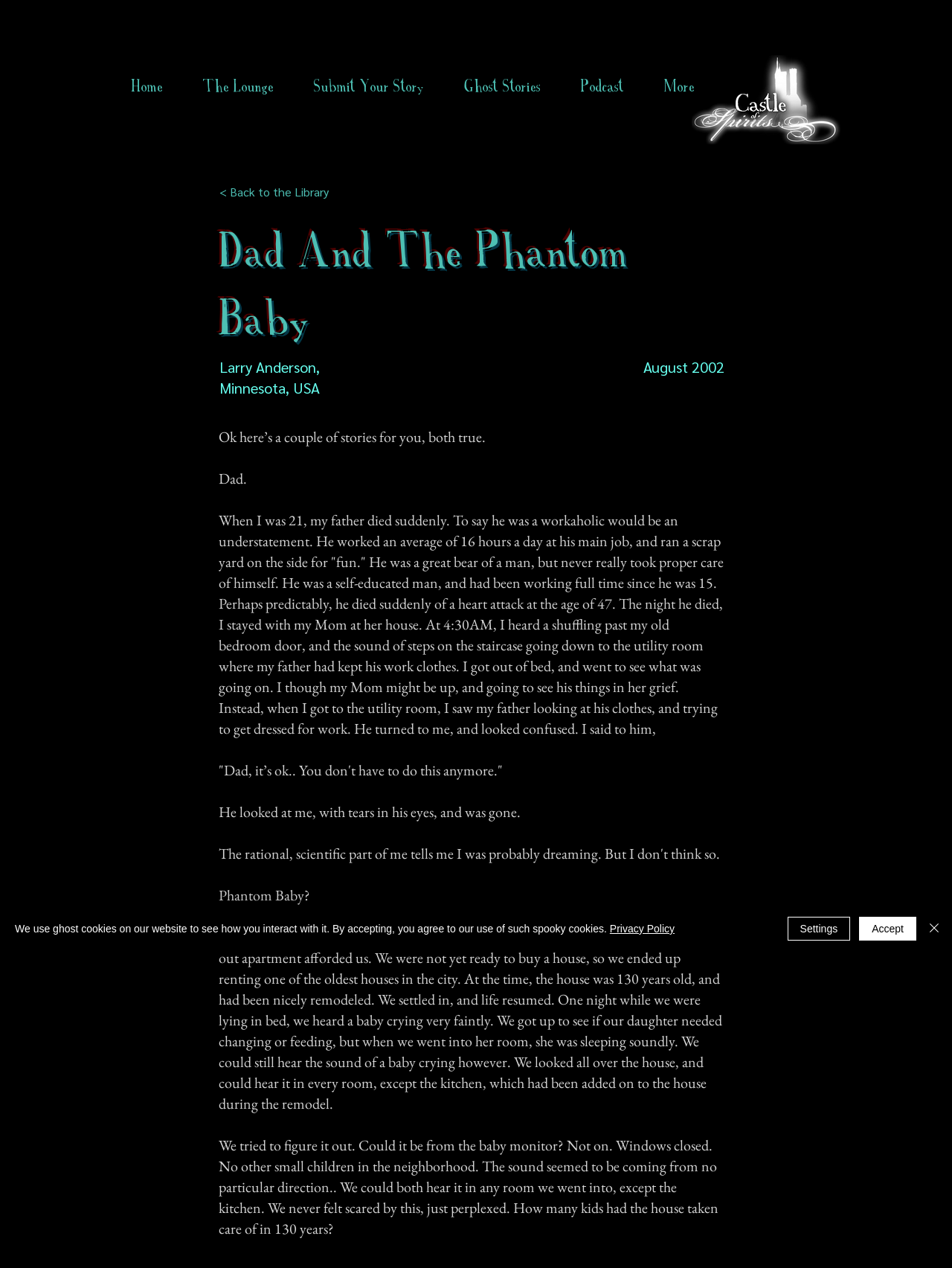What is the name of the section where the author's story is located?
Offer a detailed and full explanation in response to the question.

The link '< Back to the Library' suggests that the author's story is located in a section called 'The Library'.